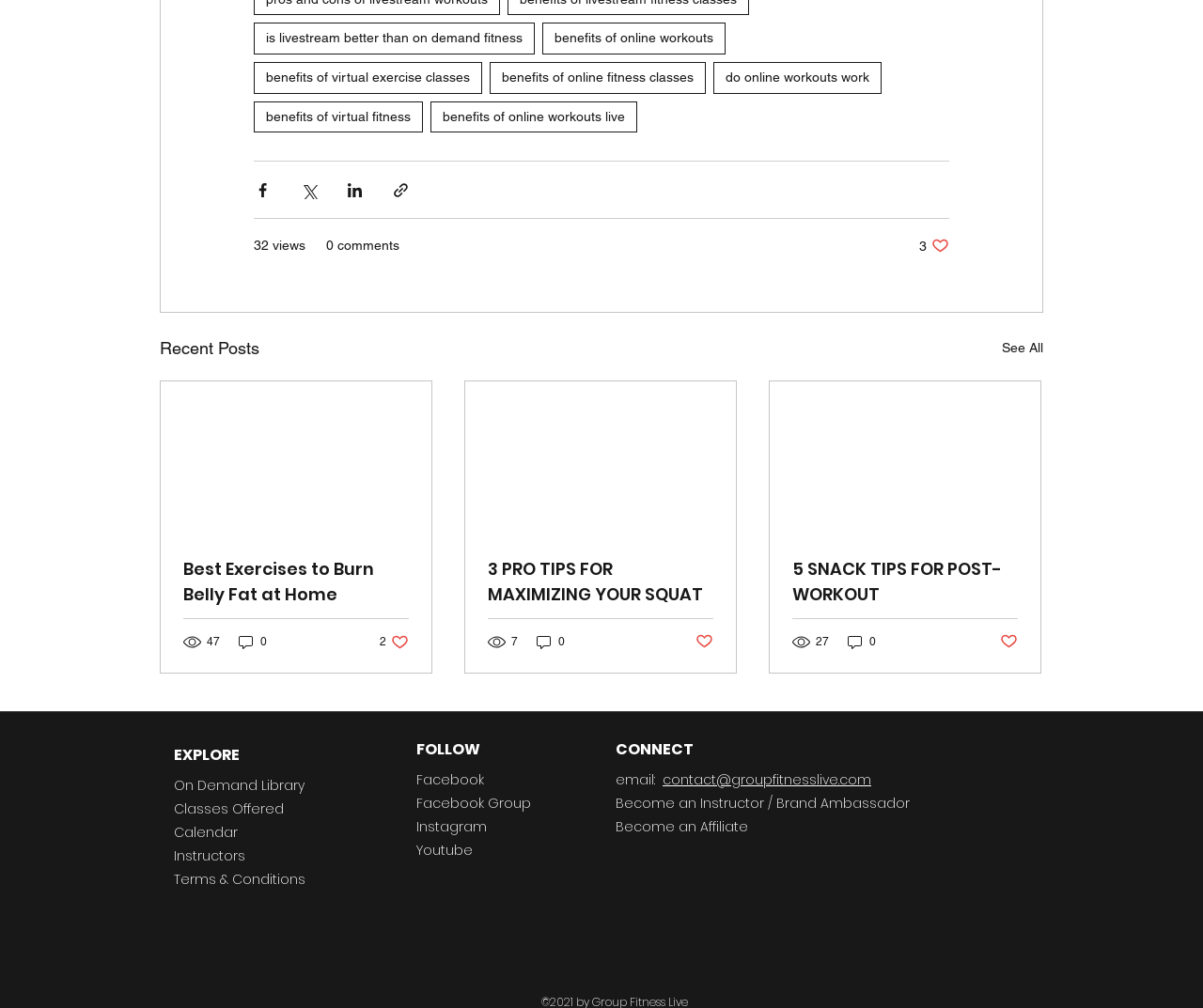Locate the bounding box coordinates of the area you need to click to fulfill this instruction: 'Share via Facebook'. The coordinates must be in the form of four float numbers ranging from 0 to 1: [left, top, right, bottom].

[0.211, 0.18, 0.226, 0.197]